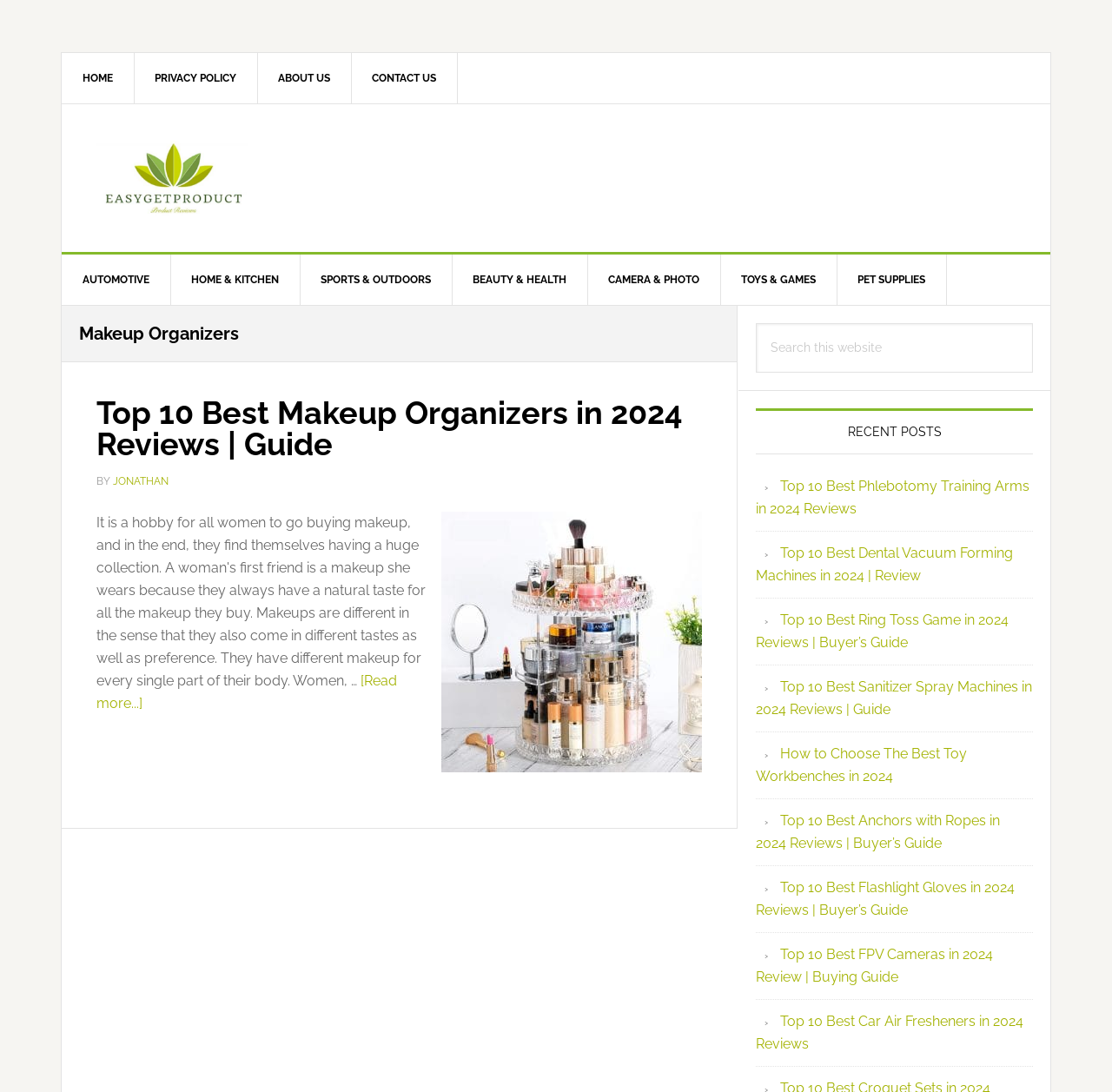Identify the bounding box coordinates necessary to click and complete the given instruction: "Read more about Top 10 Best Makeup Organizers in 2024 Reviews".

[0.087, 0.615, 0.357, 0.651]